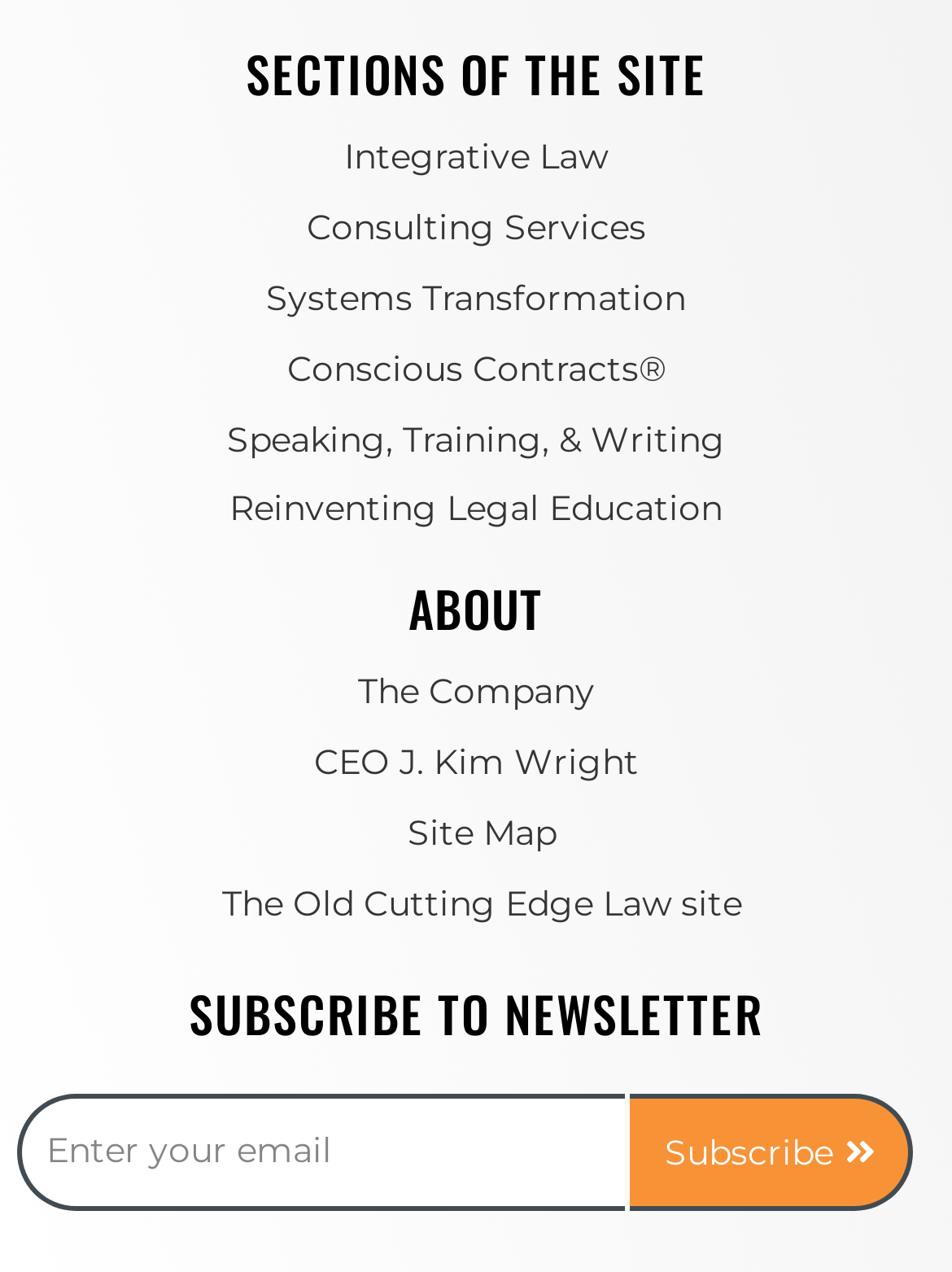Based on the provided description, "aria-label="Last Name" name="last-name" placeholder="Last Name"", find the bounding box of the corresponding UI element in the screenshot.

None